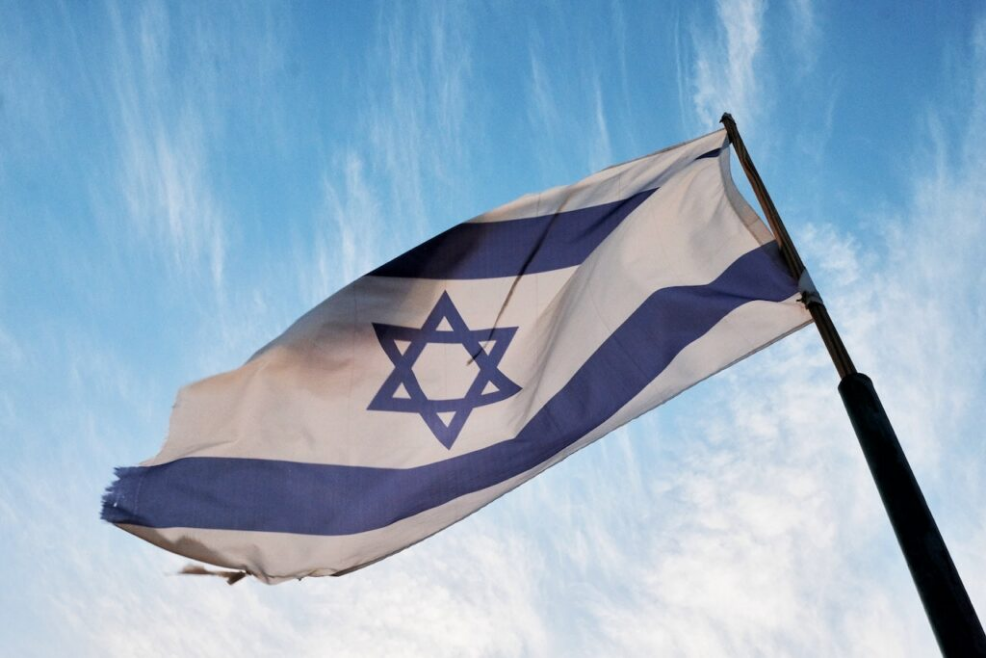What is the significance of the Star of David?
Can you provide a detailed and comprehensive answer to the question?

The caption states that the Star of David serves as a significant symbol of Jewish identity and heritage, implying that it holds cultural and historical importance for the Jewish people.